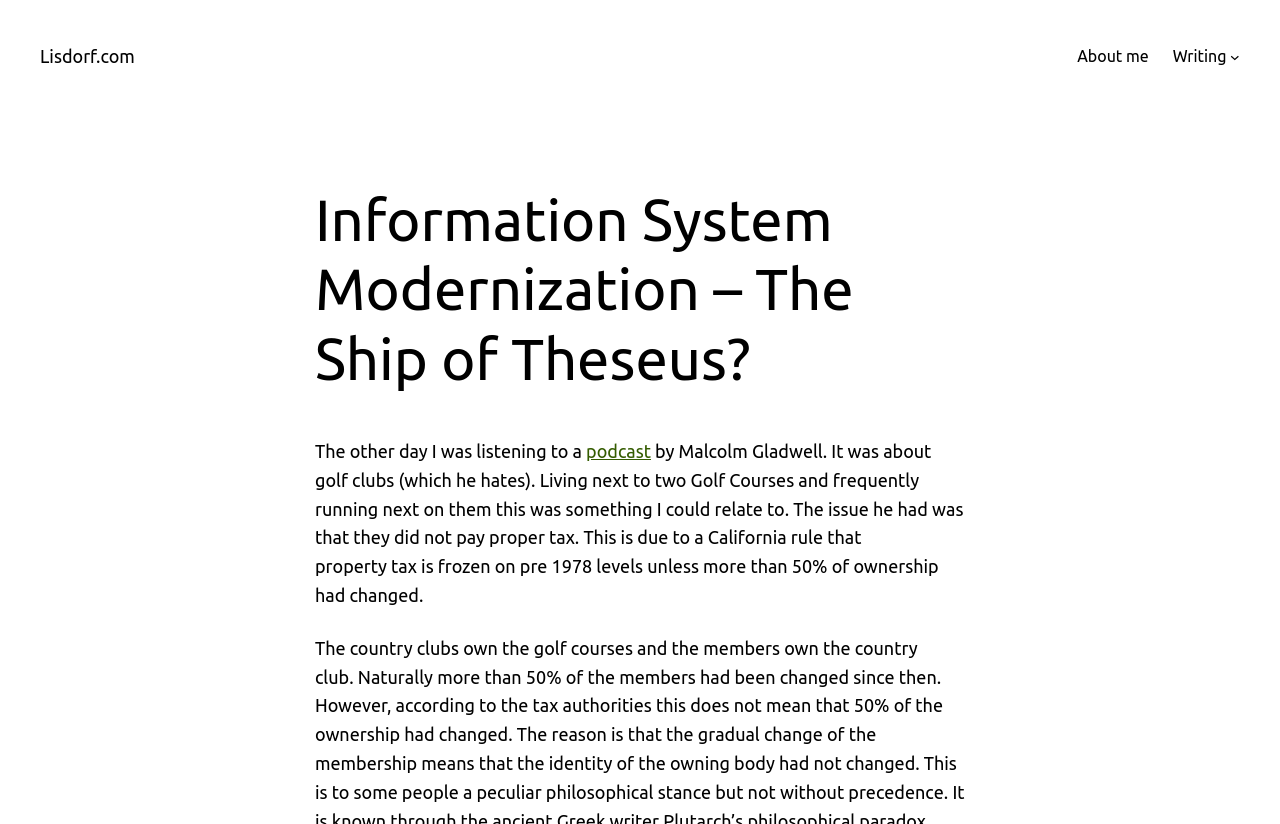Provide a thorough summary of the webpage.

The webpage is about Information System Modernization, with a title that references the philosophical concept of "The Ship of Theseus." At the top left, there is a link to "Lisdorf.com," which is likely the website's homepage. On the top right, there are three links: "About me," "Writing," and a "Writing submenu" button that can be expanded.

Below the top navigation, there is a main heading that repeats the title "Information System Modernization – The Ship of Theseus?" This heading is centered and takes up a significant portion of the screen.

The main content of the webpage is a block of text that starts with "The other day I was listening to a podcast by Malcolm Gladwell." The text is divided into three sections: a brief introduction, a link to the podcast, and a longer paragraph that discusses the topic of golf clubs and property tax in California. The text is positioned below the main heading and takes up most of the screen.